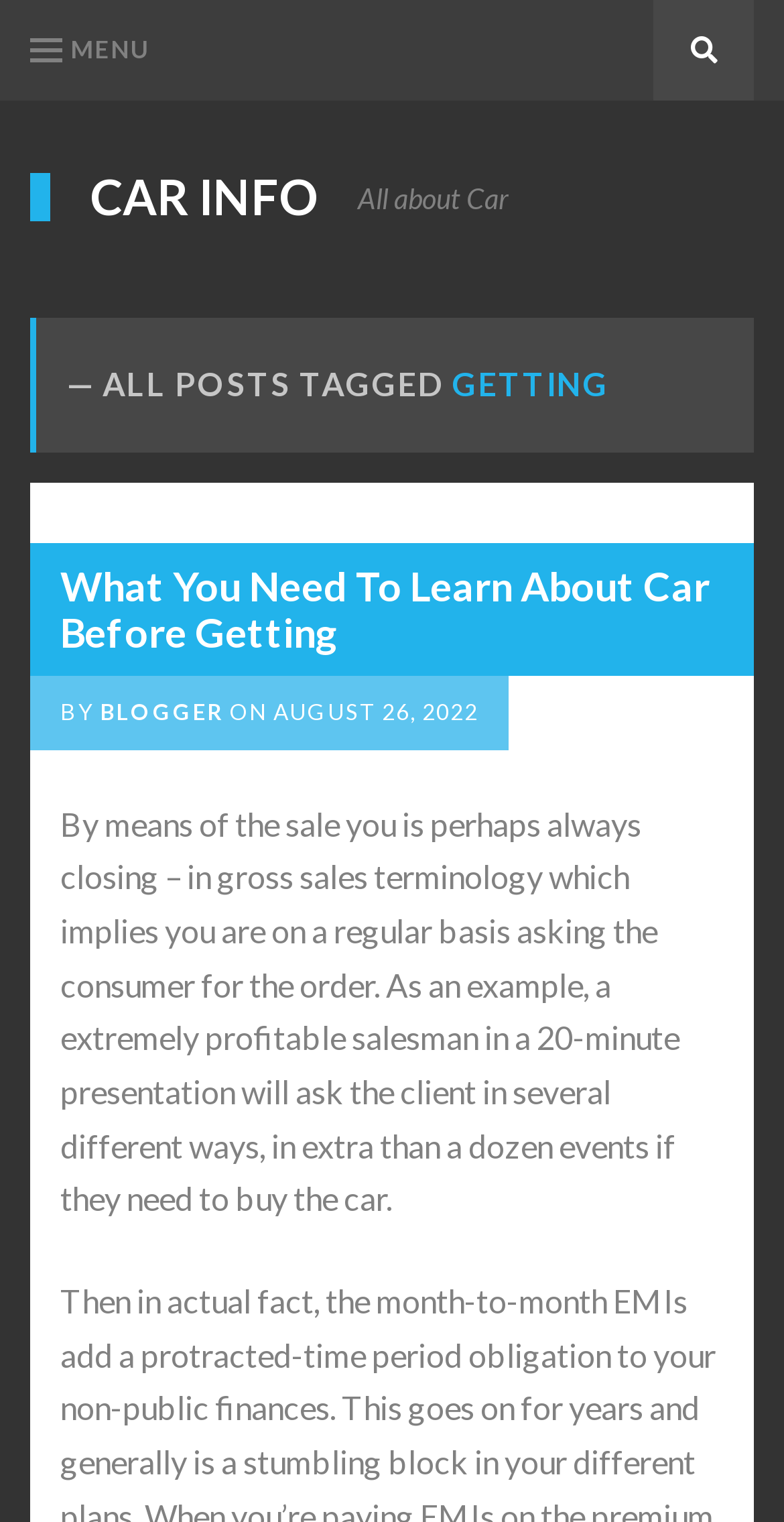Who is the author of the first article?
From the image, respond with a single word or phrase.

BLOGGER